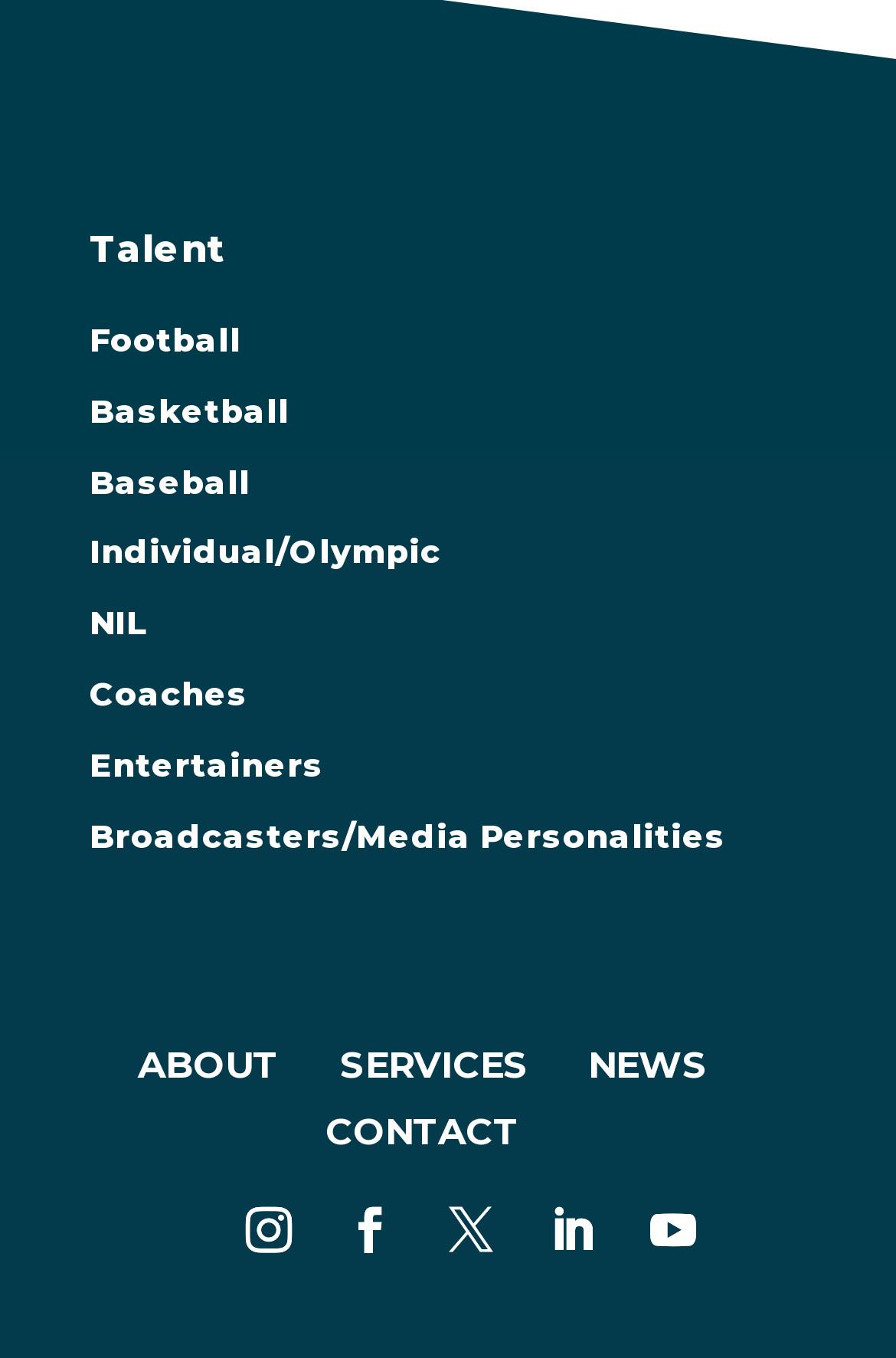Find the bounding box coordinates for the HTML element specified by: "Football".

[0.1, 0.235, 0.269, 0.266]